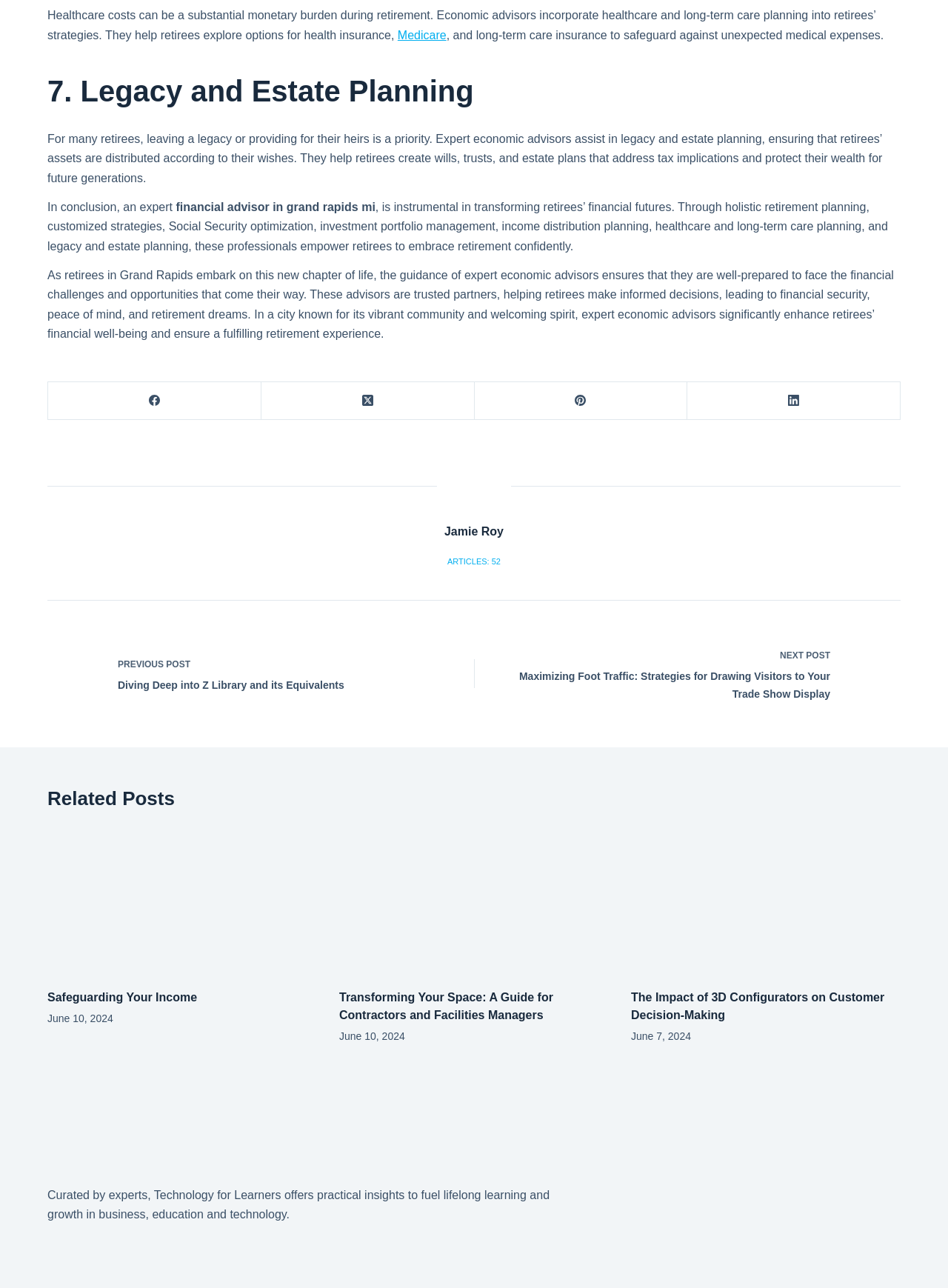What is the main topic of the webpage?
Use the information from the screenshot to give a comprehensive response to the question.

Based on the content of the webpage, it appears to be discussing various aspects of retirement planning, including healthcare costs, legacy and estate planning, and the role of financial advisors in grand rapids mi.